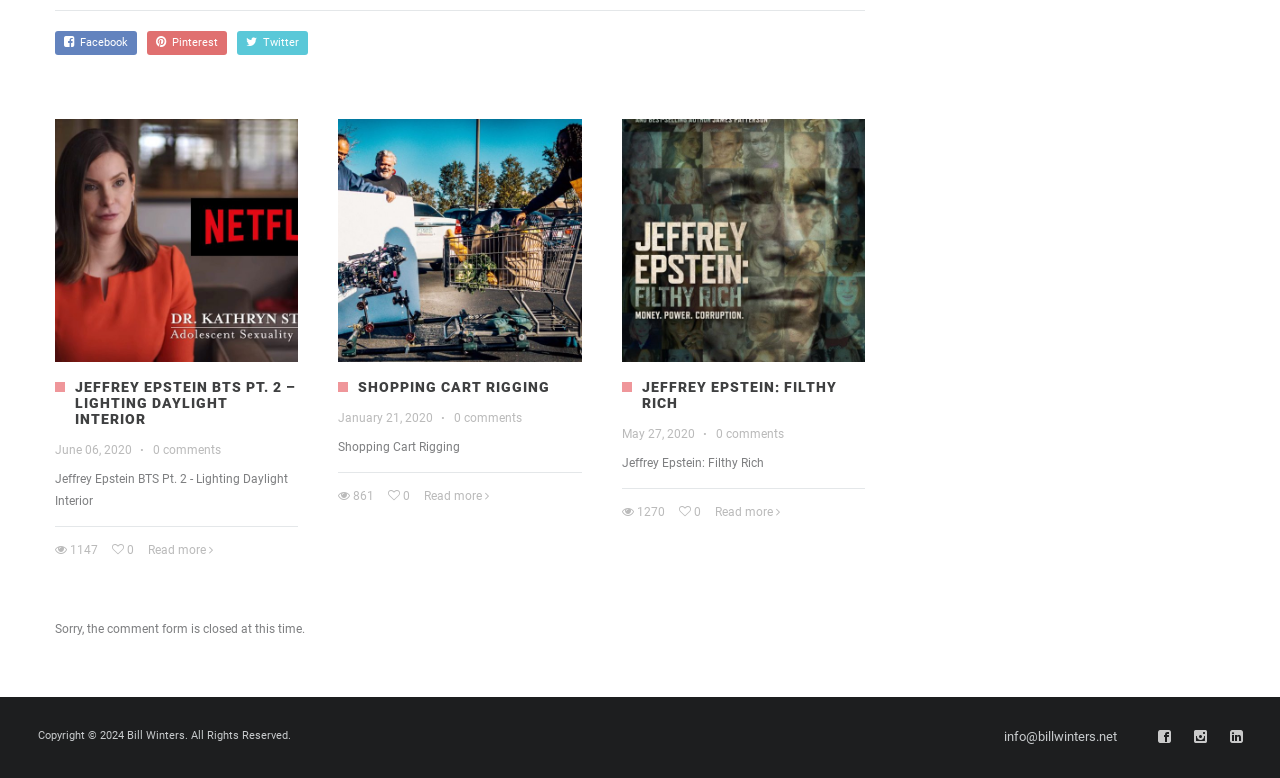Please determine the bounding box coordinates of the element to click in order to execute the following instruction: "Check comments on Jeffrey Epstein: Filthy Rich". The coordinates should be four float numbers between 0 and 1, specified as [left, top, right, bottom].

[0.559, 0.549, 0.612, 0.567]